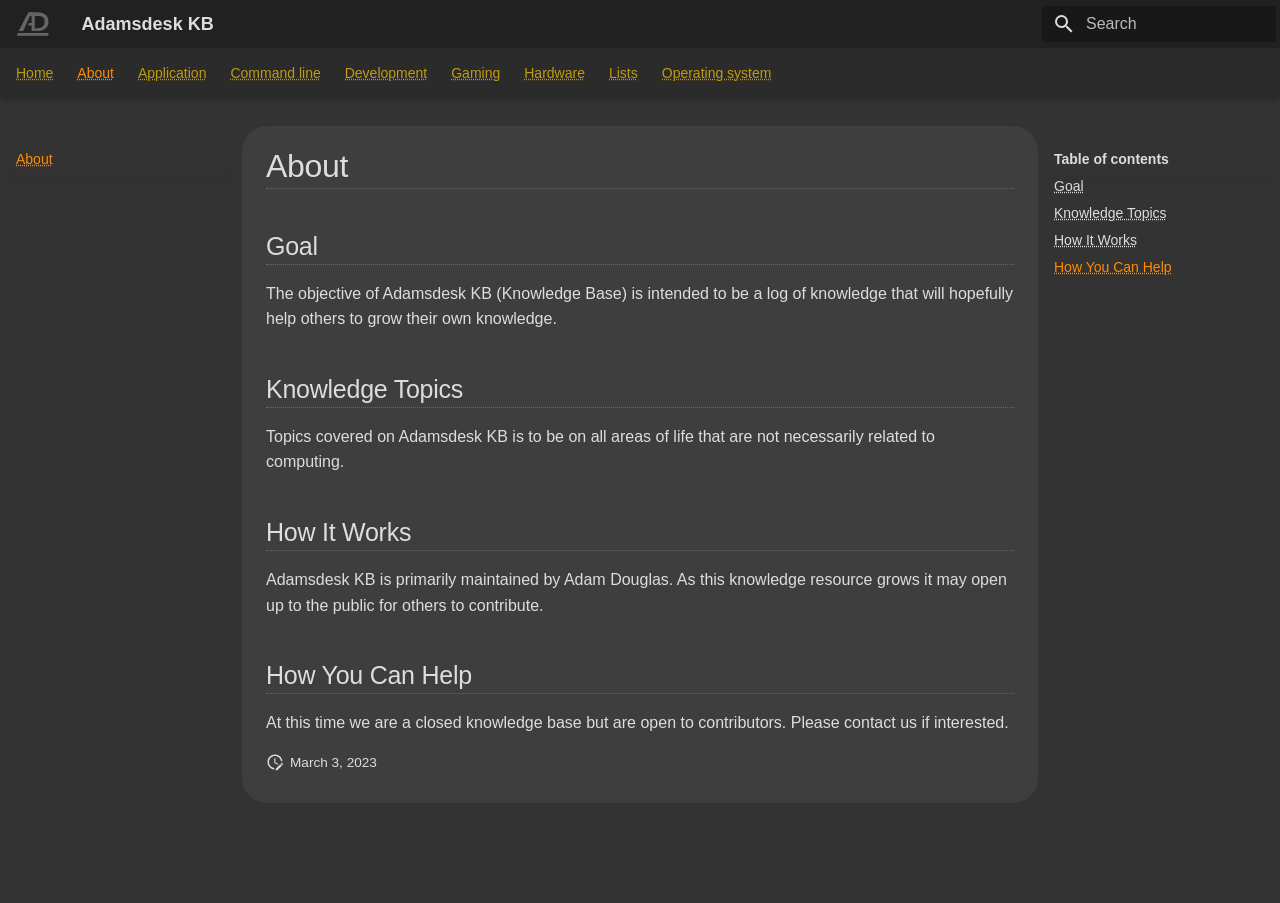Who primarily maintains the knowledge base?
Answer the question with as much detail as you can, using the image as a reference.

The webpage states that Adamsdesk KB is primarily maintained by Adam Douglas, and it may open up to the public for others to contribute in the future.